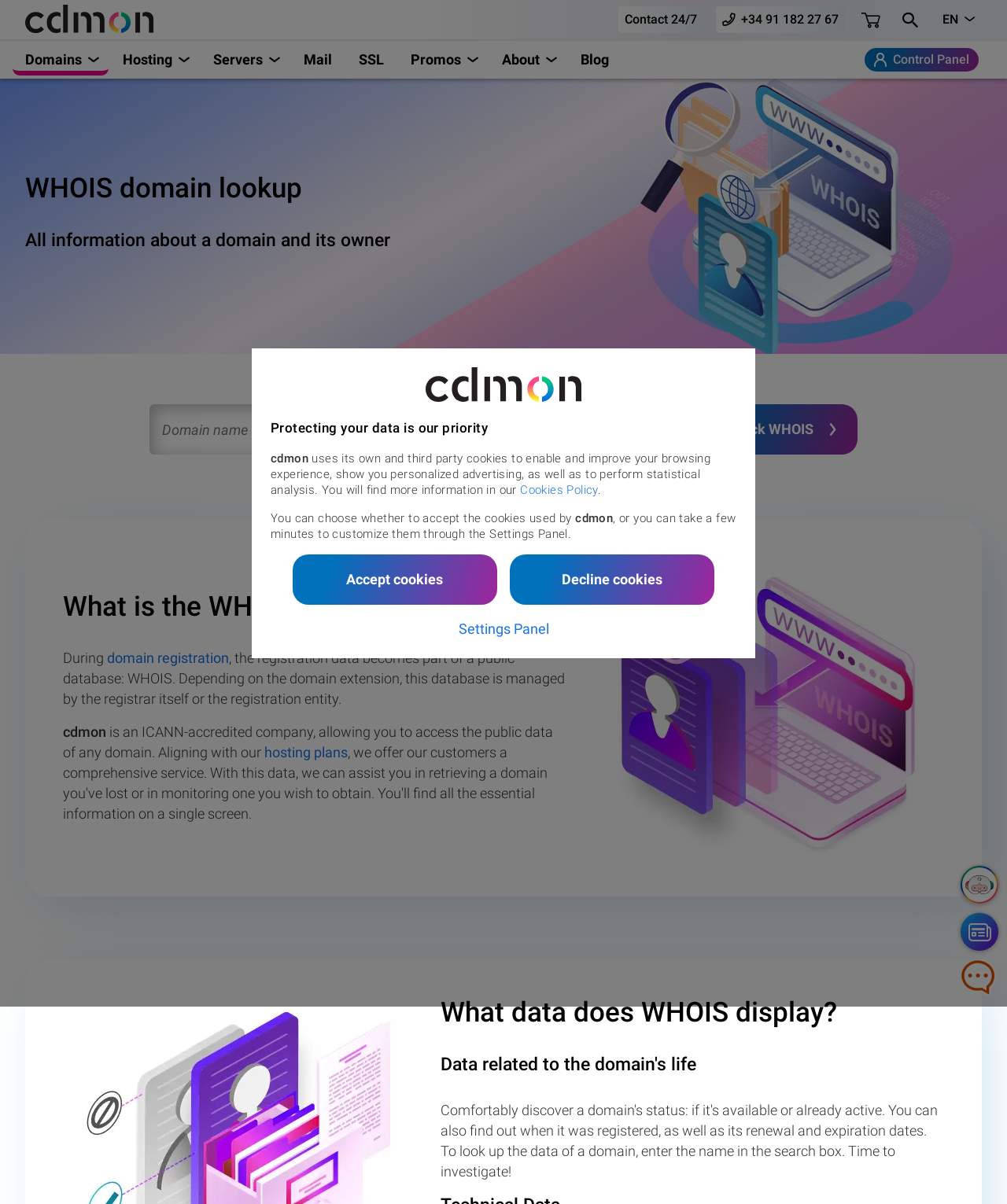Create an elaborate caption for the webpage.

This webpage is about cdmon's domain search WHOIS, a tool for checking available domains. At the top left, there is a logo of cdmon, and next to it, there are several links, including "Contact 24/7", a phone number, and a language selection option. 

Below the top section, there is a navigation menu with options like "Domains", "Hosting", "Servers", "Mail", "SSL", "Promos", "About", and "Blog". 

The main content of the page is divided into several sections. The first section has a heading "WHOIS domain lookup" and explains that WHOIS is a public database that contains information about a domain and its owner. There is a textbox to enter a domain name and a button to check WHOIS. 

To the right of the textbox, there is an image of a WHOIS server. Below the textbox, there is a section explaining what WHOIS is, including a link to "domain registration". 

Further down, there is a section with a heading "What data does WHOIS display?" and another section with a heading "Protecting your data is our priority". The latter section mentions cdmon's use of cookies and provides links to the Cookies Policy and a Settings Panel. There are also buttons to accept, decline, or customize cookies. 

At the bottom right, there are several buttons, including "asismon shopping assistant", "Blog", and "Open support".